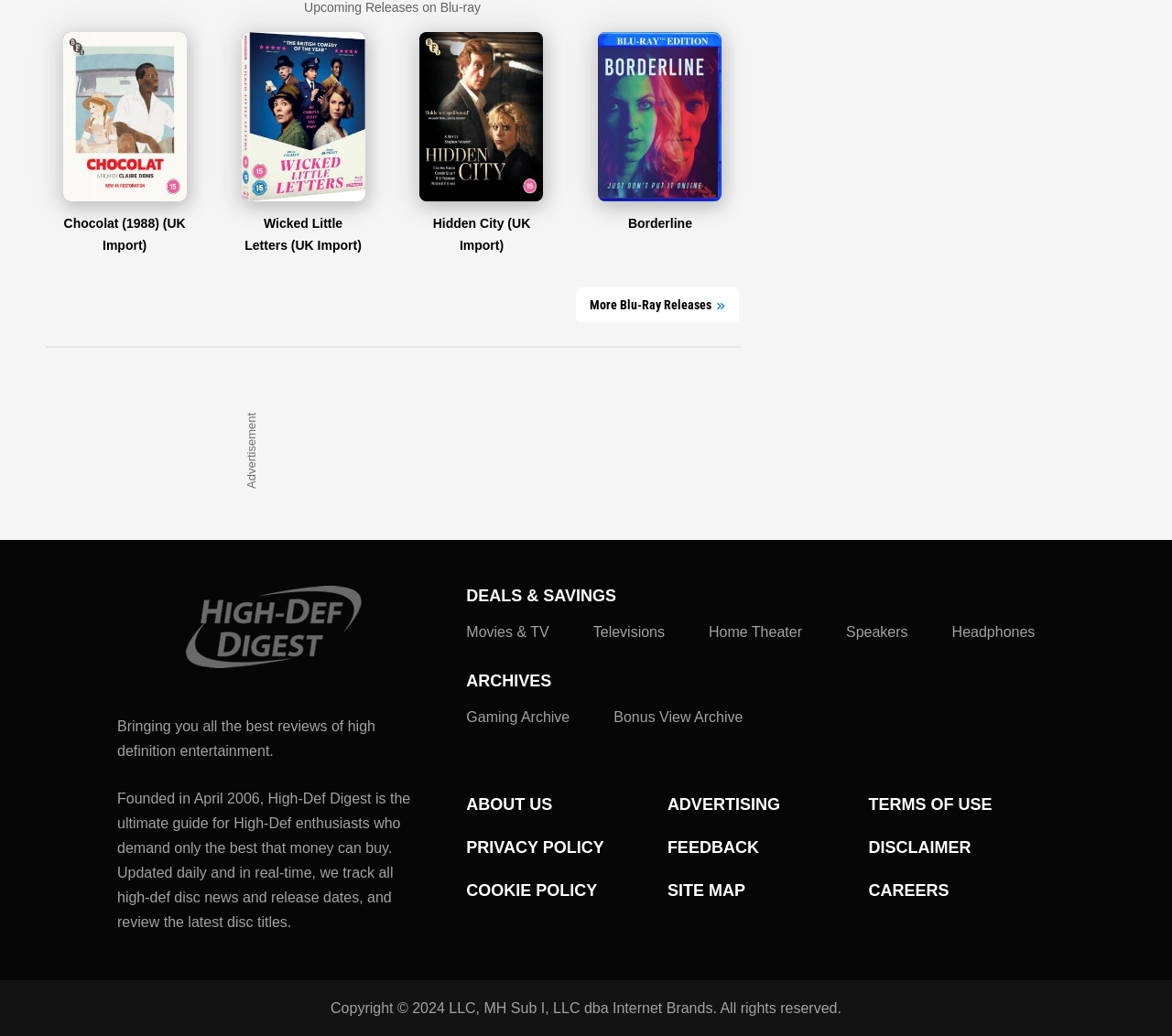What is the copyright year of this website?
Give a one-word or short-phrase answer derived from the screenshot.

2024